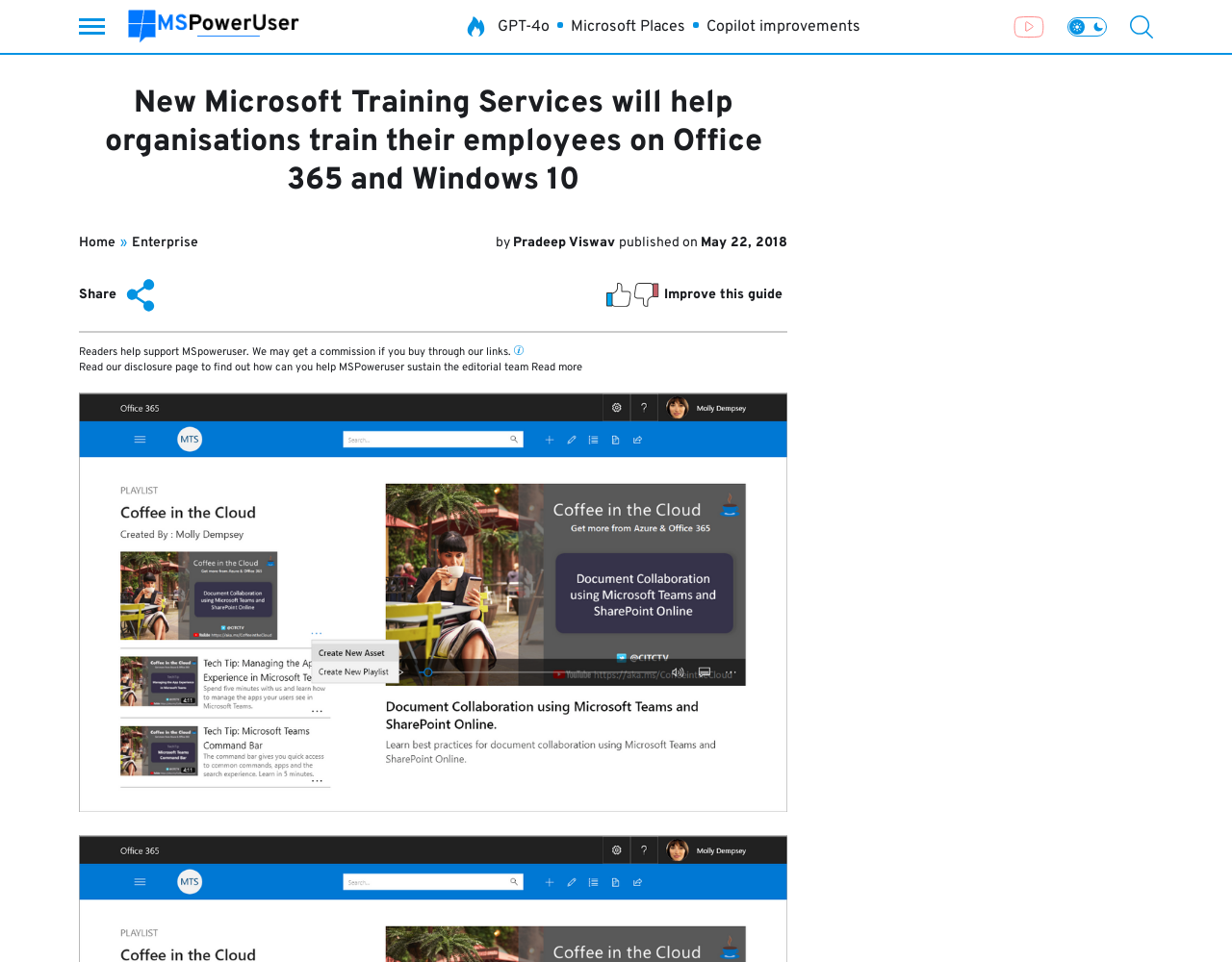What is the name of the website?
Using the information from the image, give a concise answer in one word or a short phrase.

MSPoweruser